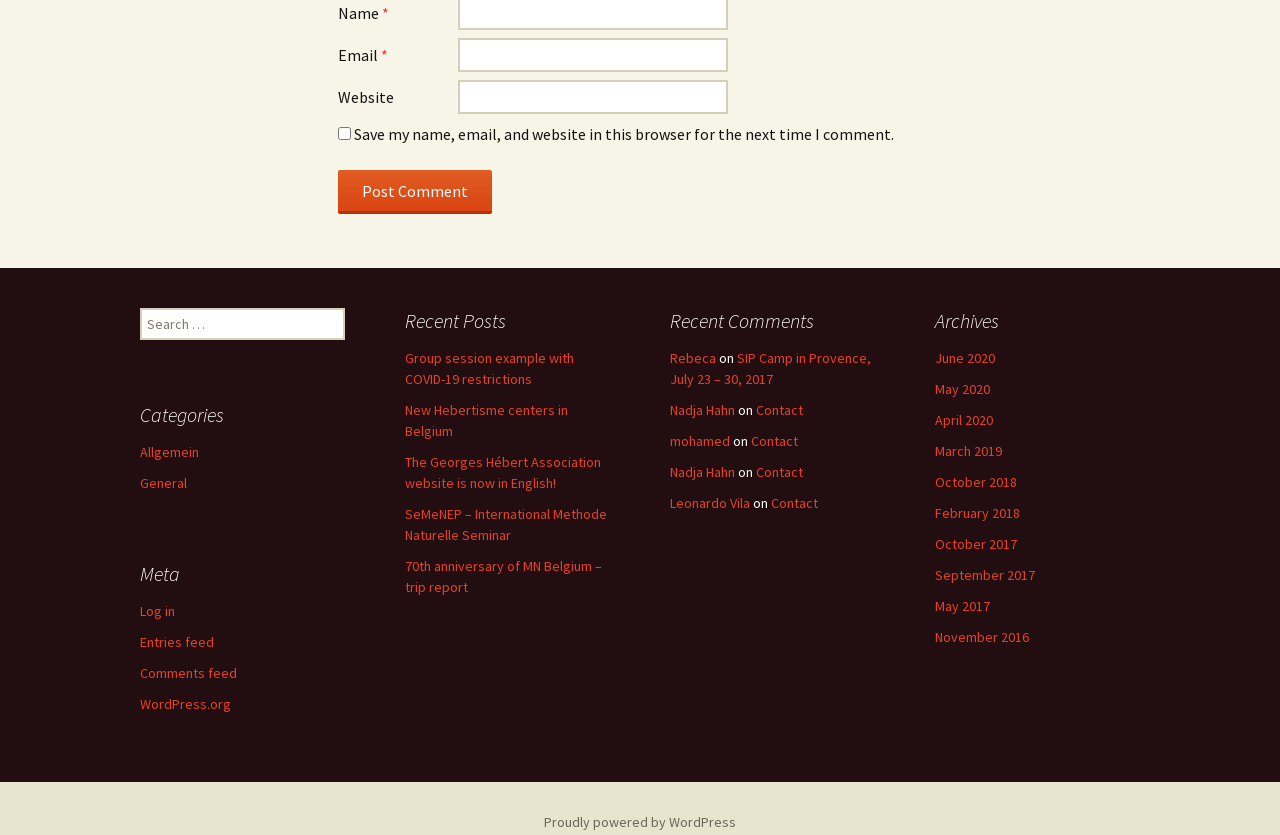How many archives are listed?
Kindly answer the question with as much detail as you can.

The 'Archives' section lists nine links to archives, namely 'June 2020', 'May 2020', 'April 2020', 'March 2019', 'October 2018', 'February 2018', 'October 2017', 'September 2017', and 'May 2017'.